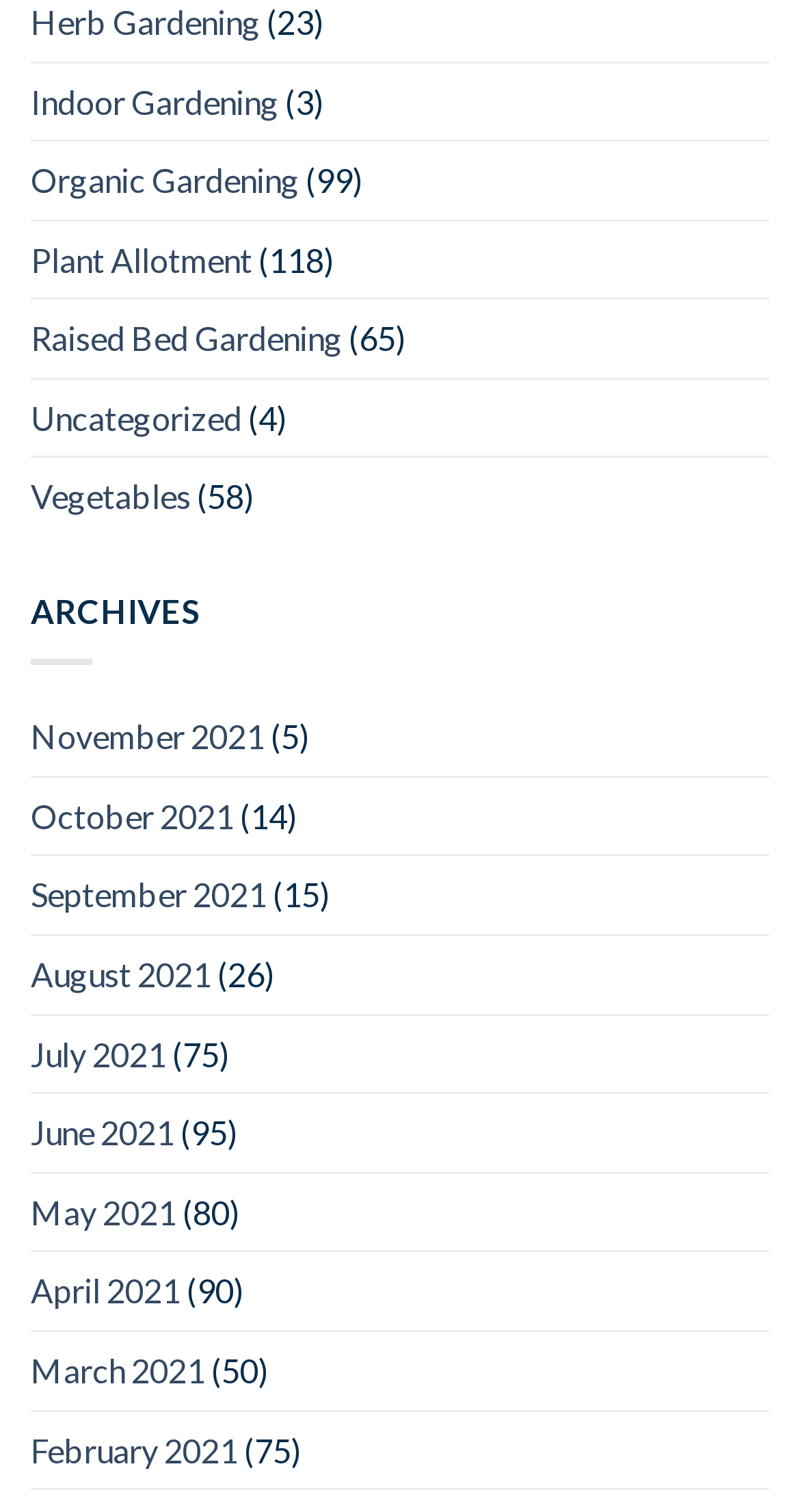Please find and report the bounding box coordinates of the element to click in order to perform the following action: "View archives". The coordinates should be expressed as four float numbers between 0 and 1, in the format [left, top, right, bottom].

[0.038, 0.391, 0.252, 0.417]